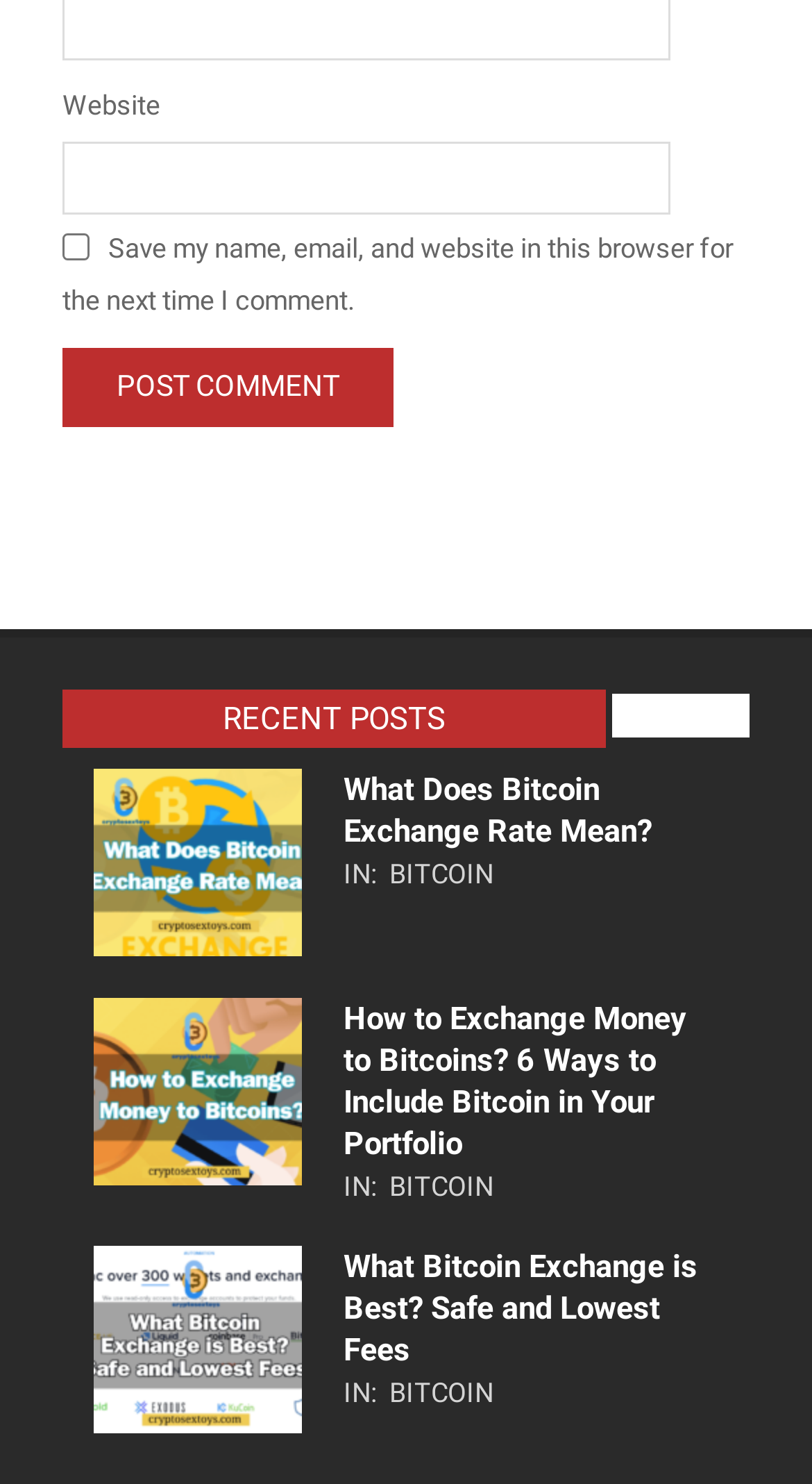Specify the bounding box coordinates for the region that must be clicked to perform the given instruction: "View all recent posts".

[0.754, 0.468, 0.923, 0.497]